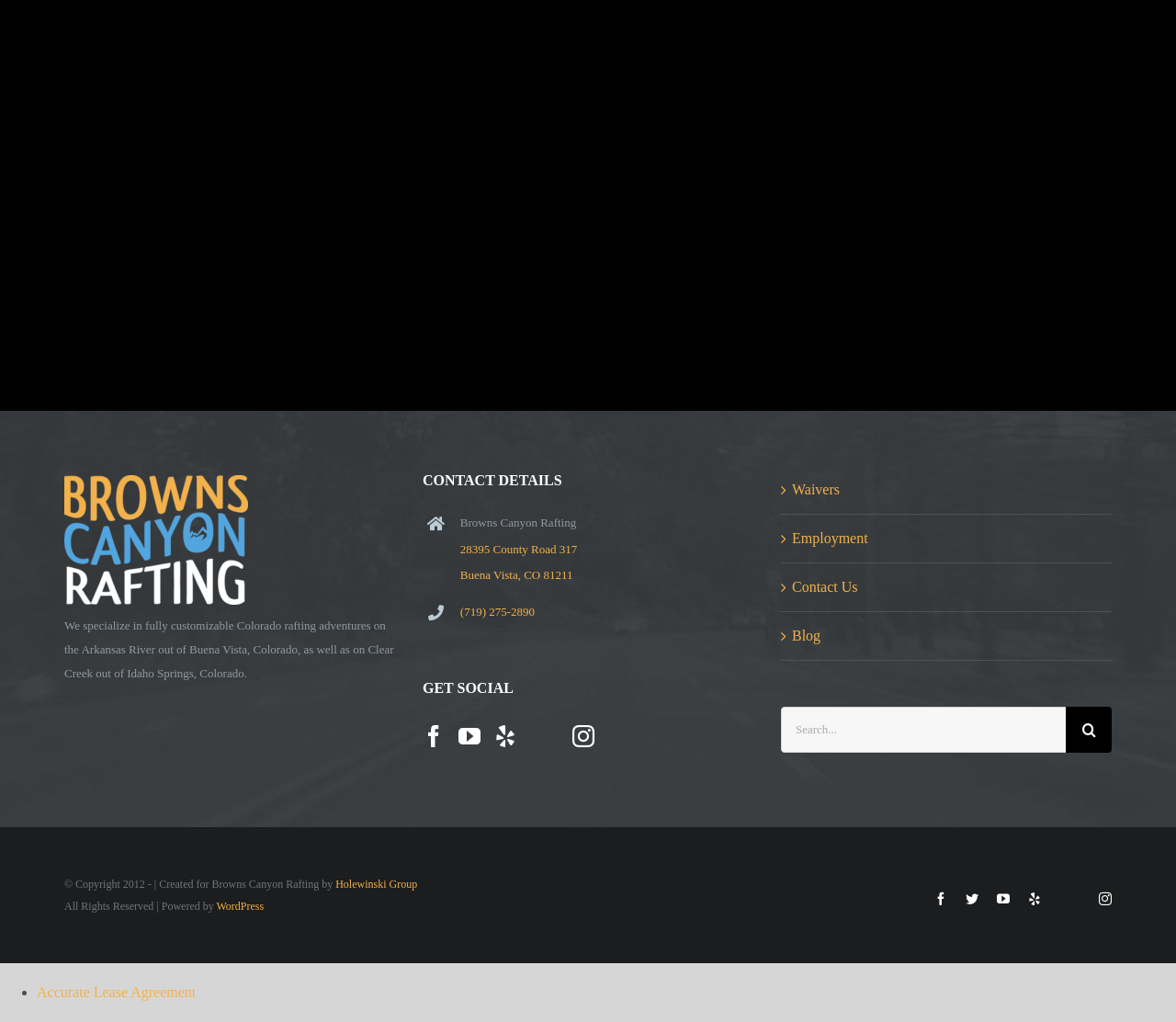What is the name of the river where the company offers rafting adventures?
Please utilize the information in the image to give a detailed response to the question.

The company offers rafting adventures on the Arkansas River, which is mentioned in the introductory text at the top of the webpage. The text states that the company specializes in fully customizable Colorado rafting adventures on the Arkansas River out of Buena Vista, Colorado.